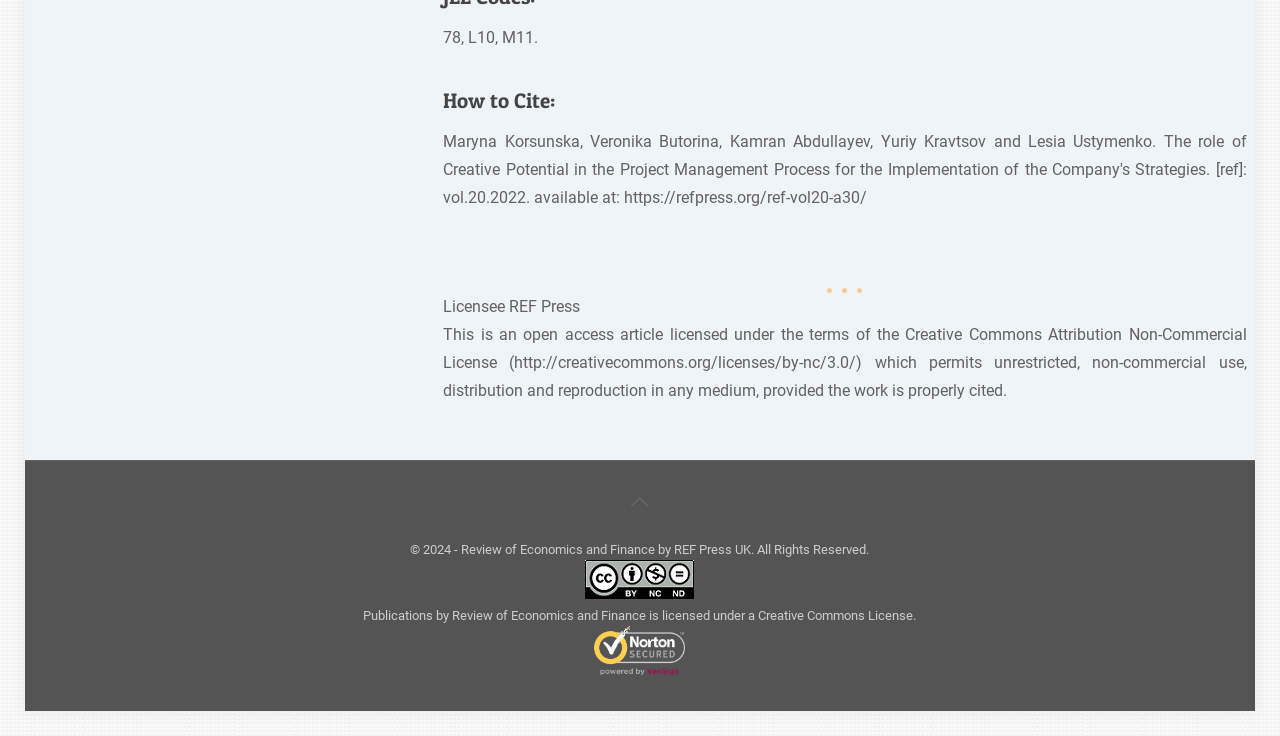Based on what you see in the screenshot, provide a thorough answer to this question: What is the license type of the article?

I found the license type by reading the static text element that says 'This is an open access article licensed under the terms of the Creative Commons Attribution Non-Commercial License...' which provides the necessary information.